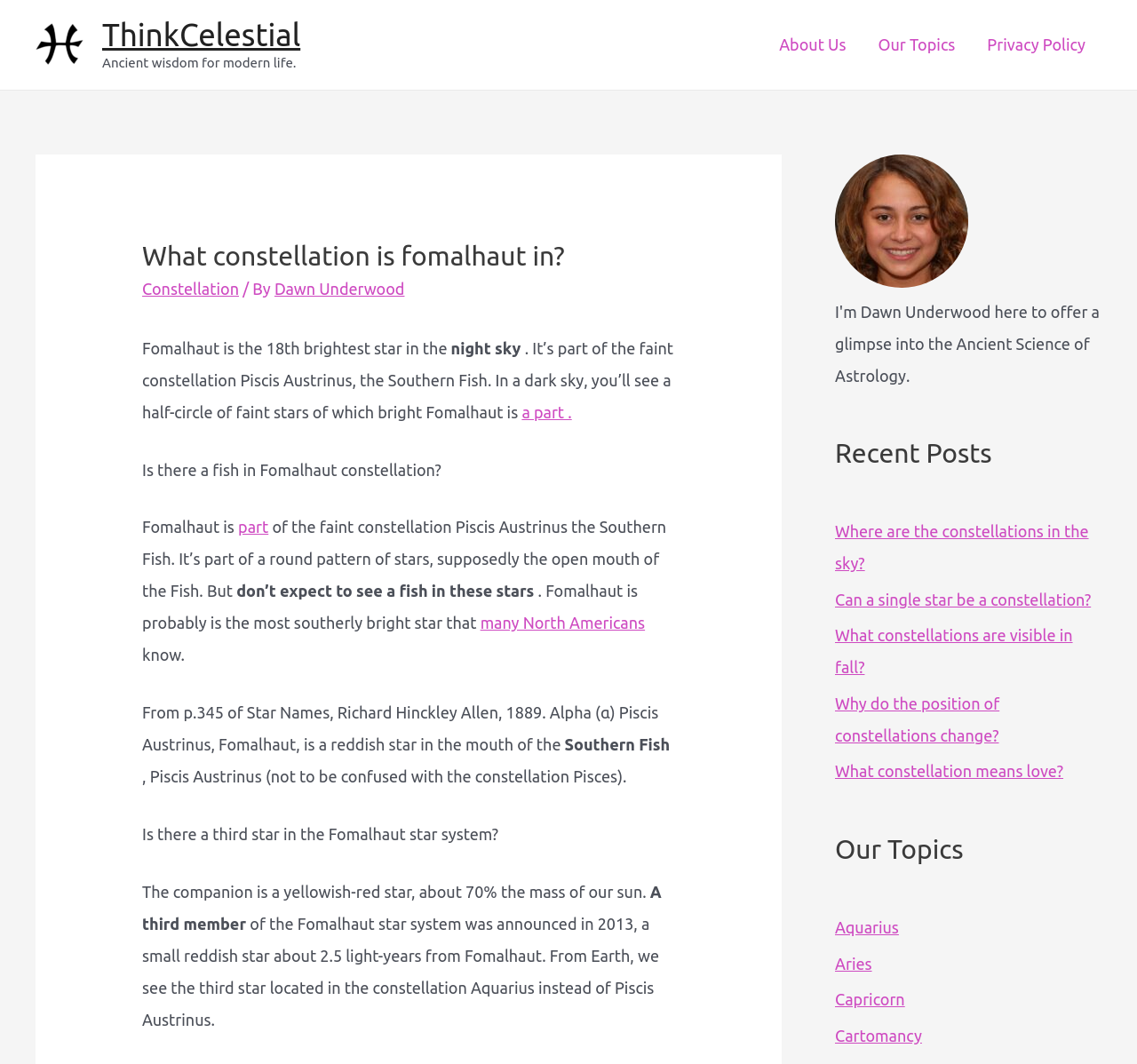Locate the bounding box coordinates of the element to click to perform the following action: 'Click on the 'About Us' link'. The coordinates should be given as four float values between 0 and 1, in the form of [left, top, right, bottom].

[0.671, 0.013, 0.758, 0.071]